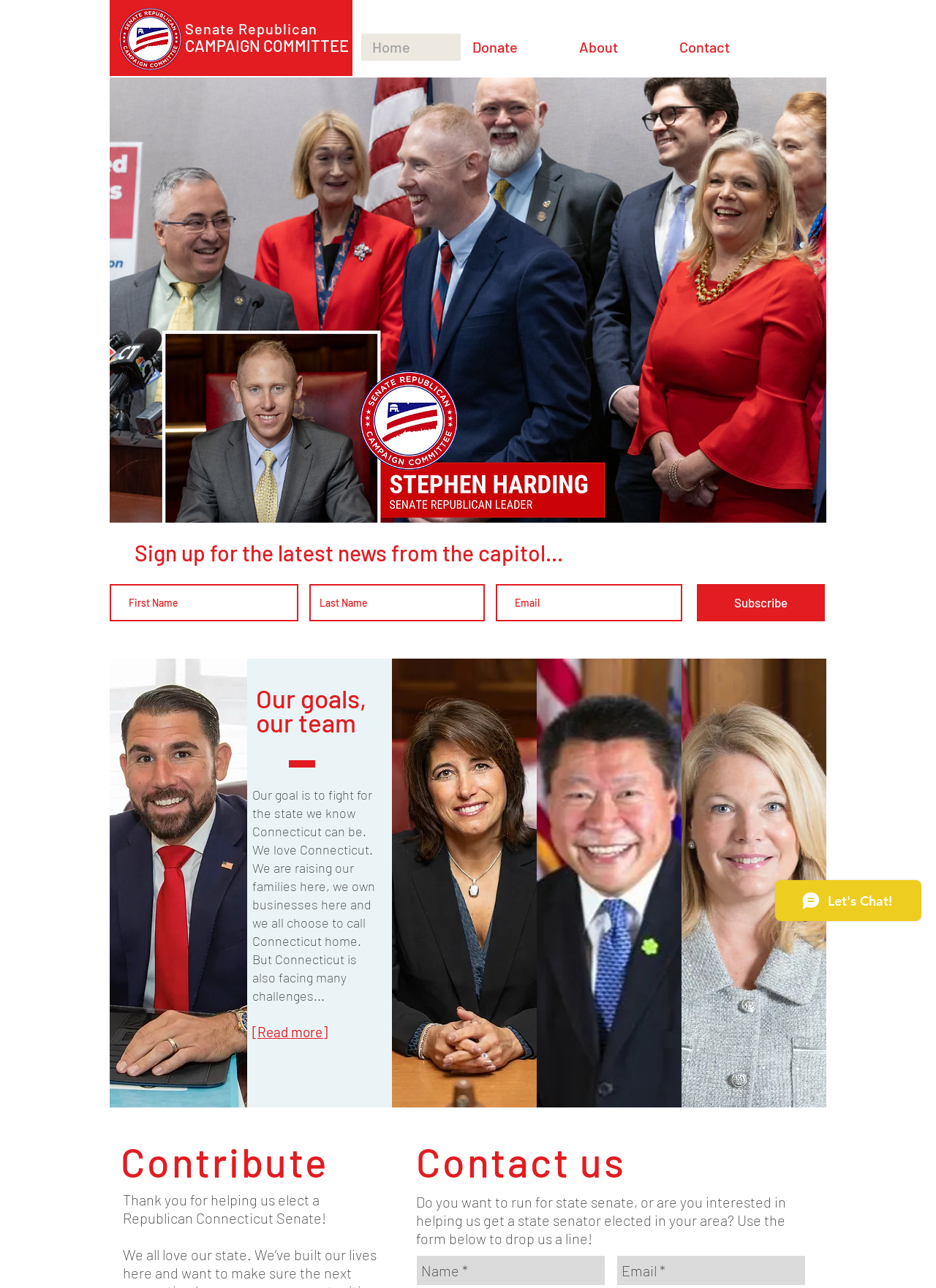Give a detailed account of the webpage.

The webpage is about the Connecticut Senate Republican Campaign Committee, which supports Republican candidates for the state senate. At the top, there is a navigation menu with links to "Home", "Donate", "About", and "Contact". Below the navigation menu, there is a logo of the committee, accompanied by the headings "Senate Republican" and "CAMPAIGN COMMITTEE".

On the left side of the page, there is a section with a heading "Sign up for the latest news from the capitol..." and a form with fields for "First Name", "Last Name", and "Email", along with a "Subscribe" button. Below this section, there are three images of people, likely candidates or team members.

To the right of the form, there is a section with a heading "Our goals, our team" and a paragraph of text describing the committee's goals and values. Below this text, there is a "Read more" link. Further down, there are three more images of people.

At the bottom of the page, there are three sections: "Contribute", "Contact us", and a region with a heading "About". The "Contribute" section has a heading and a paragraph of text thanking users for their support. The "Contact us" section has a heading, a paragraph of text, and a form with fields for "Name" and "Email".

Throughout the page, there are several images, including a logo of the committee, images of people, and a background image. There is also an iframe with a Wix Chat widget.